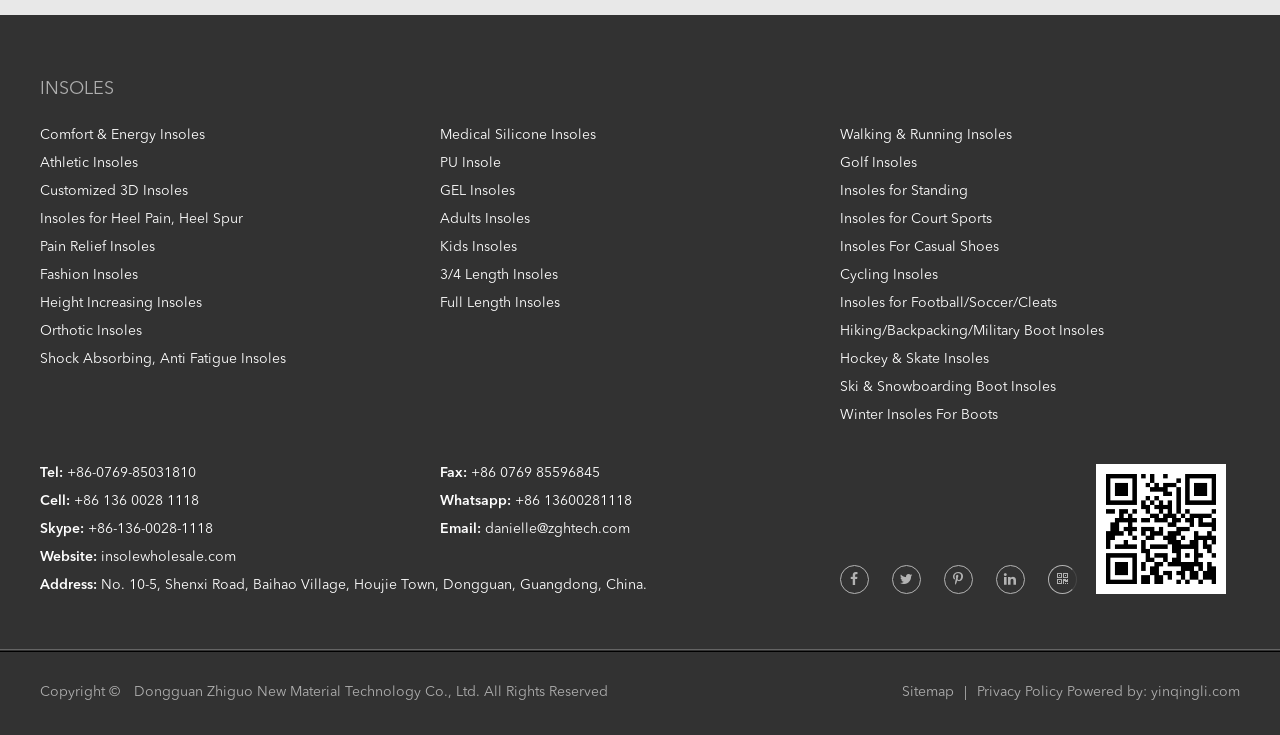Predict the bounding box of the UI element that fits this description: "danielle@zghtech.com".

[0.379, 0.711, 0.492, 0.73]